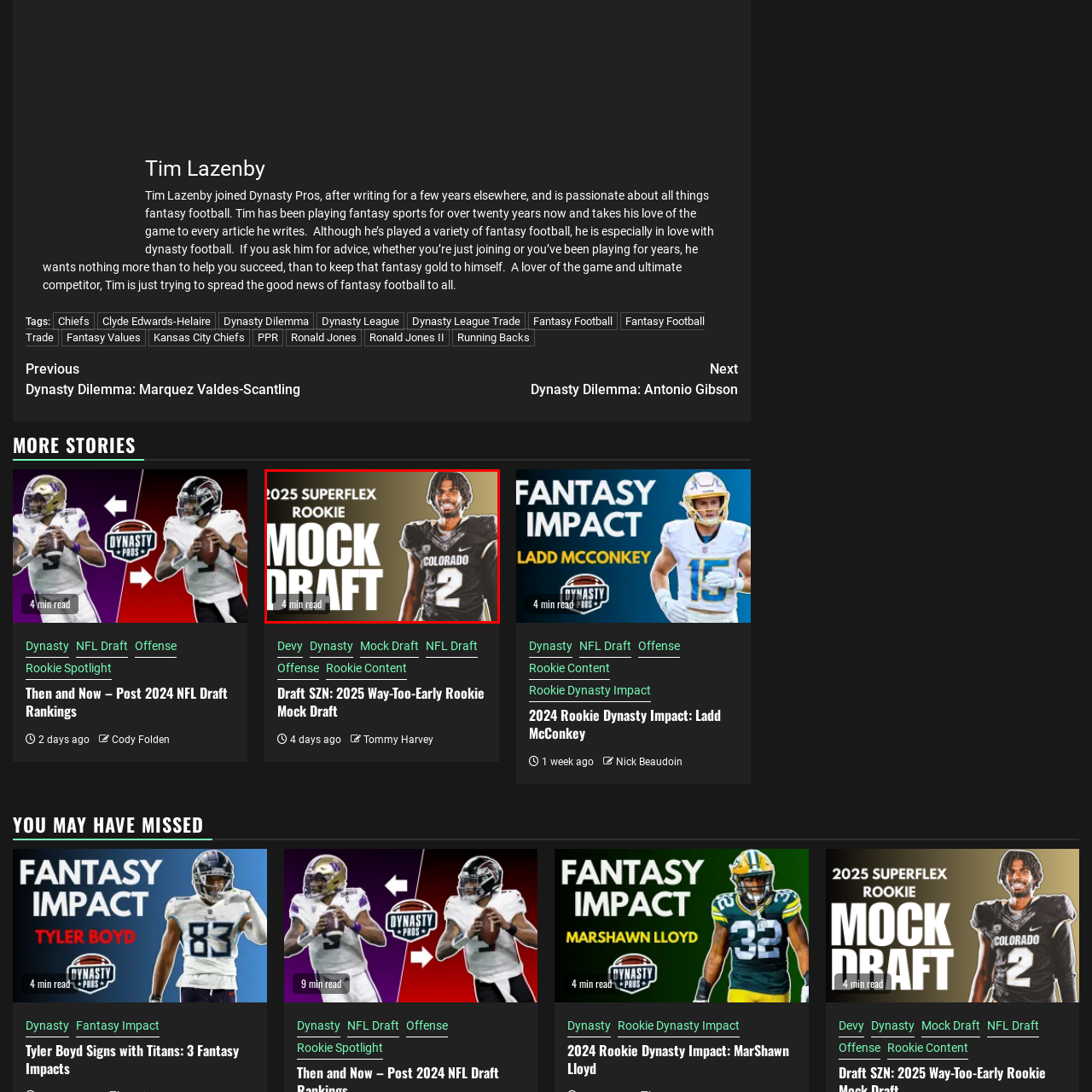Examine the image within the red box and give a concise answer to this question using a single word or short phrase: 
What is the estimated reading time of the content?

4 minutes